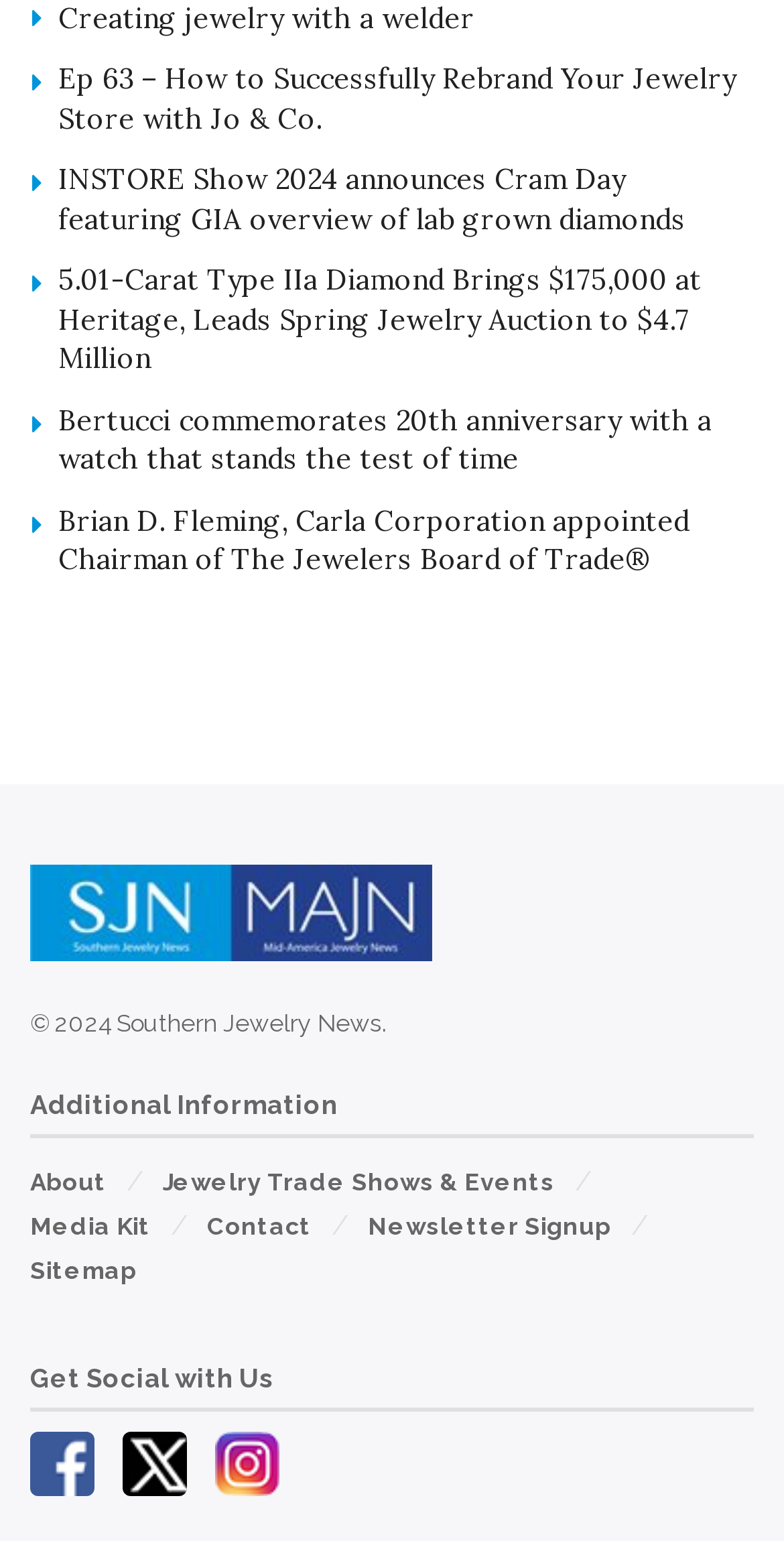Locate the bounding box coordinates of the clickable region to complete the following instruction: "Follow Southern Jewelry News on Facebook."

[0.038, 0.929, 0.121, 0.971]